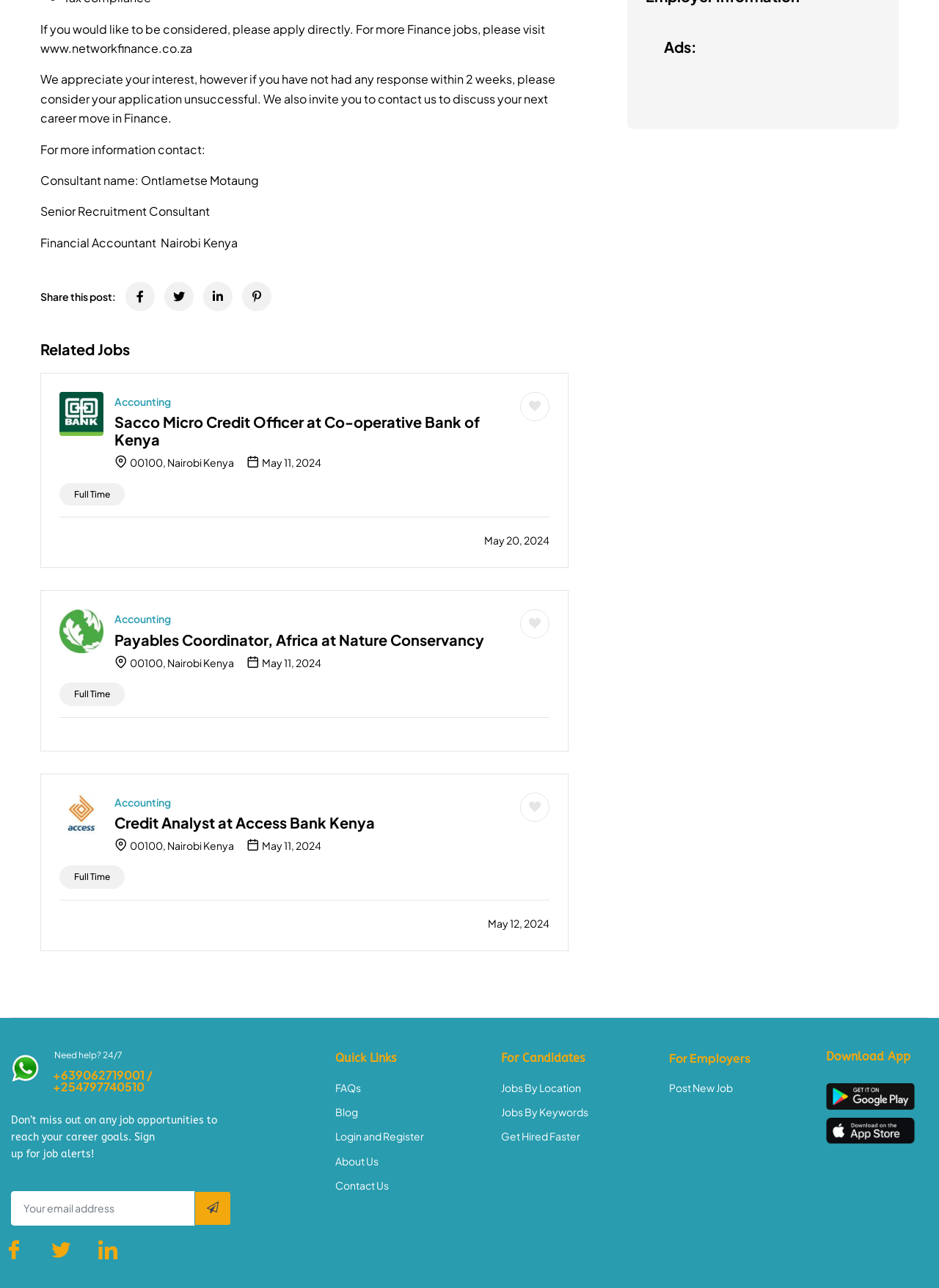Please provide a short answer using a single word or phrase for the question:
What is the location of the Financial Accountant job?

Nairobi Kenya